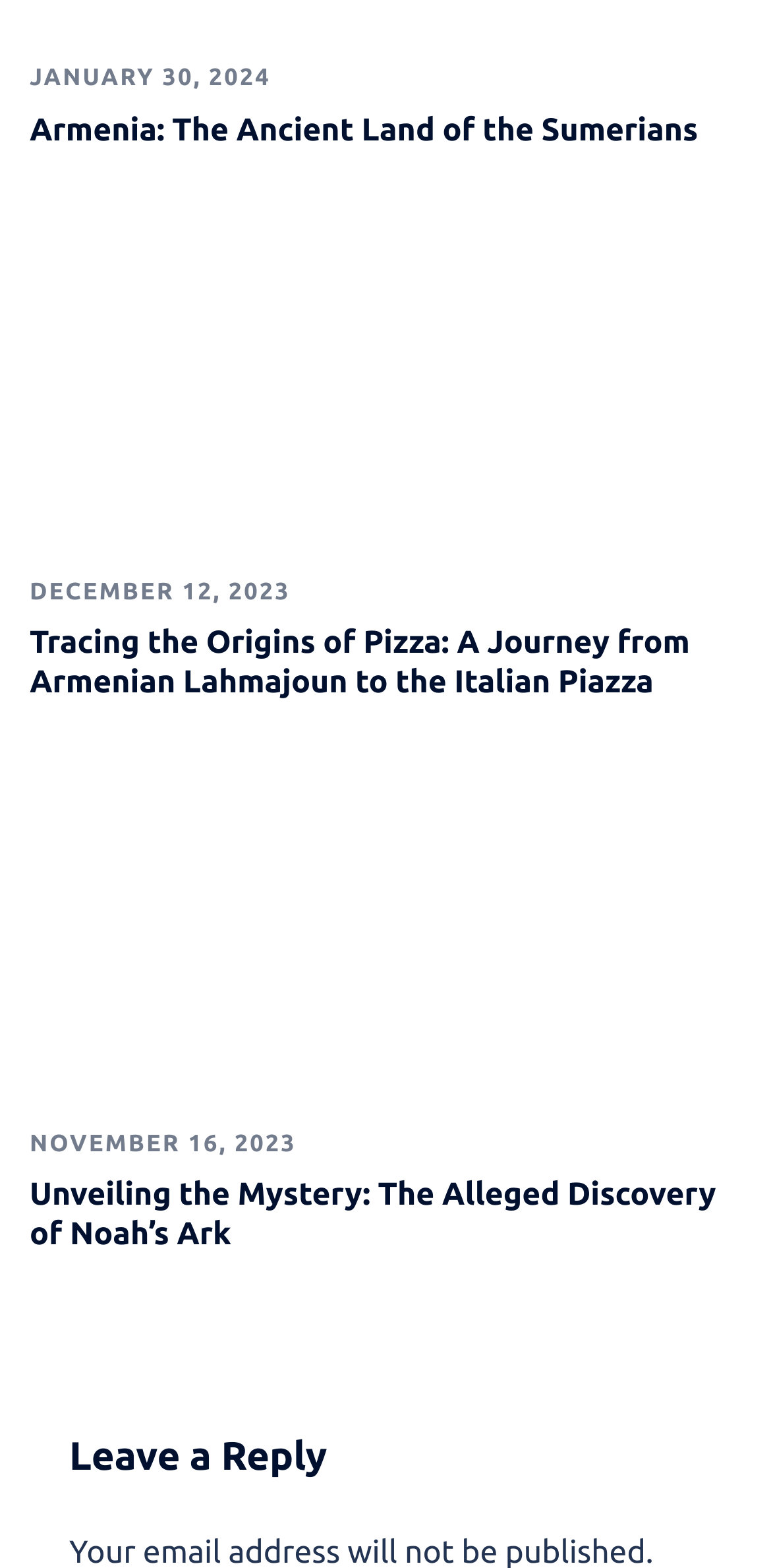Can you specify the bounding box coordinates of the area that needs to be clicked to fulfill the following instruction: "Read about Armenia: The Ancient Land of the Sumerians"?

[0.038, 0.071, 0.962, 0.096]